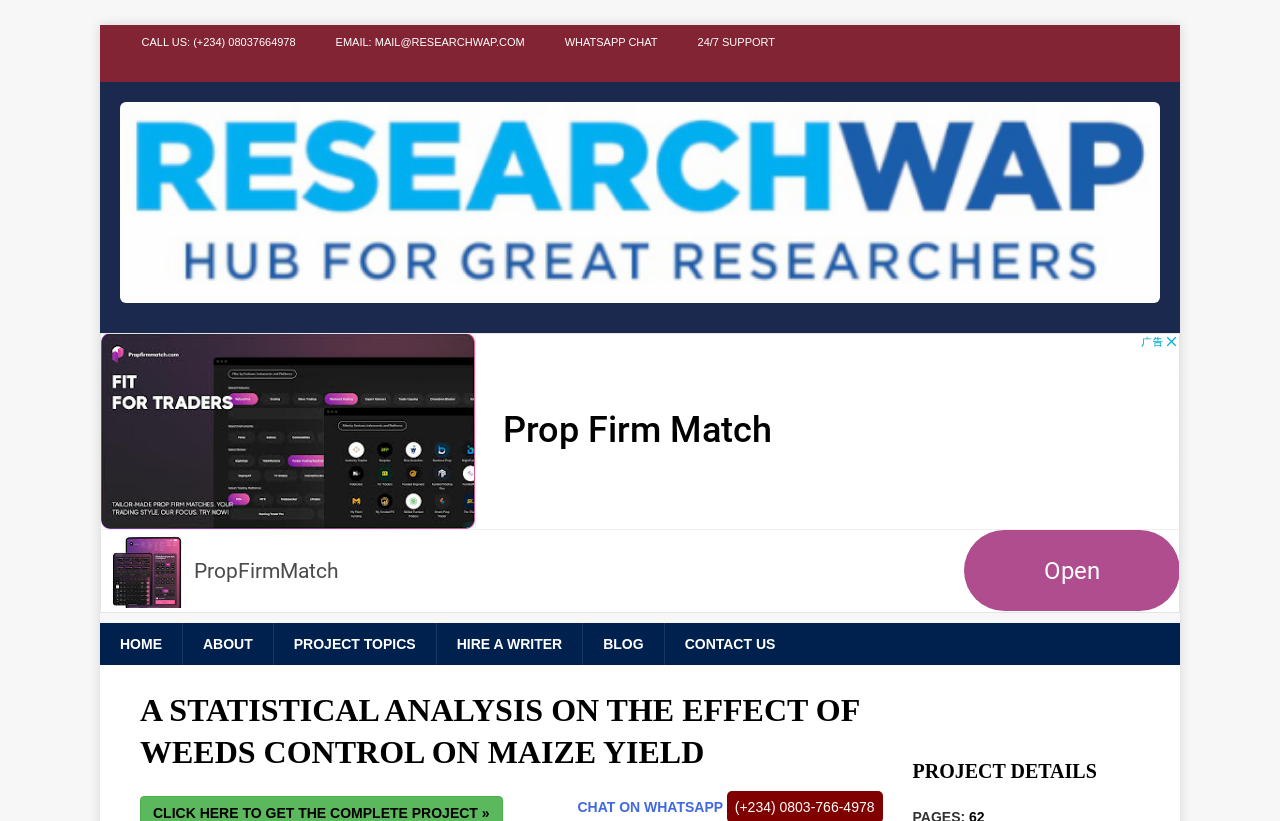What is the principal heading displayed on the webpage?

A STATISTICAL ANALYSIS ON THE EFFECT OF WEEDS CONTROL ON MAIZE YIELD